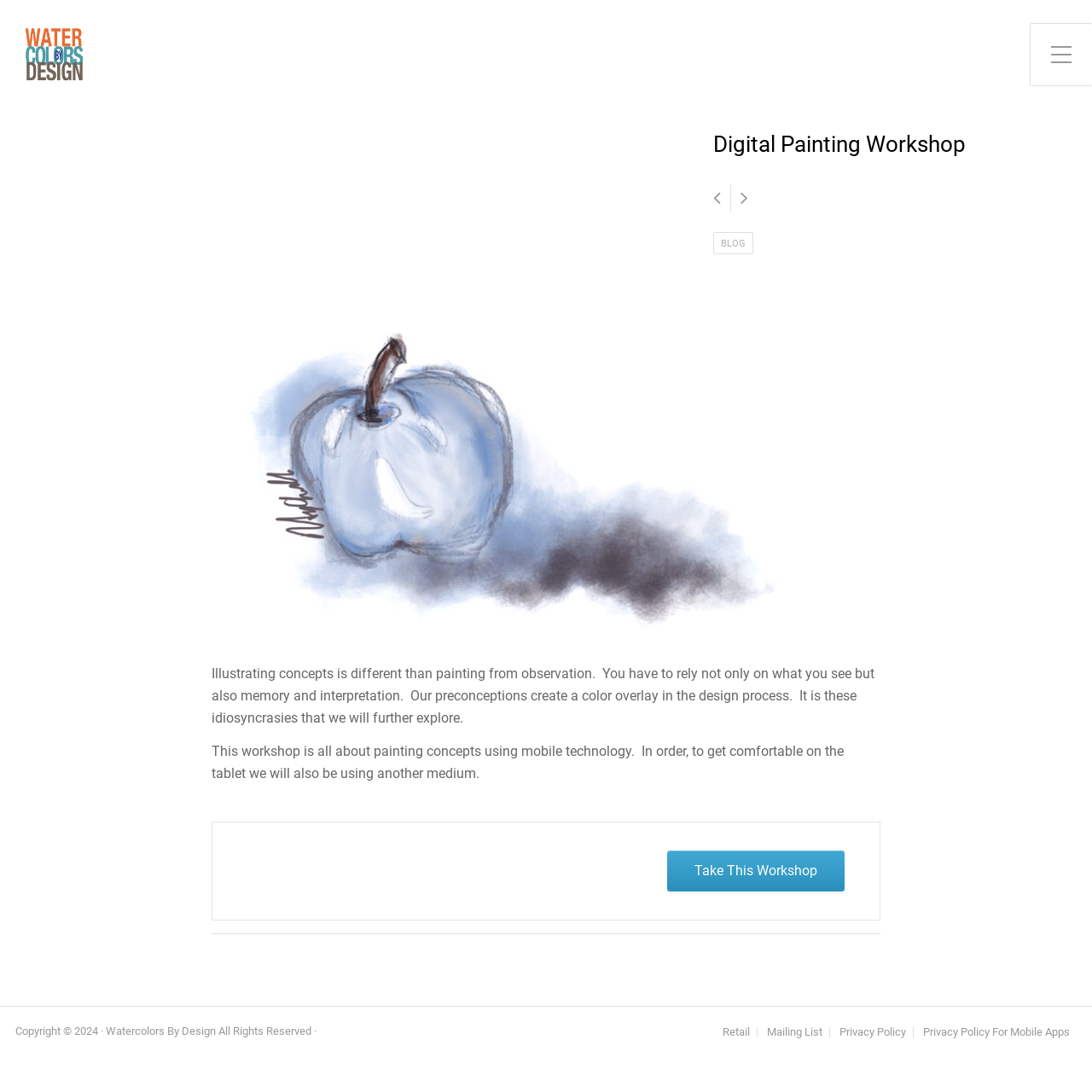Please identify the bounding box coordinates of the clickable region that I should interact with to perform the following instruction: "Take this workshop". The coordinates should be expressed as four float numbers between 0 and 1, i.e., [left, top, right, bottom].

[0.61, 0.778, 0.774, 0.817]